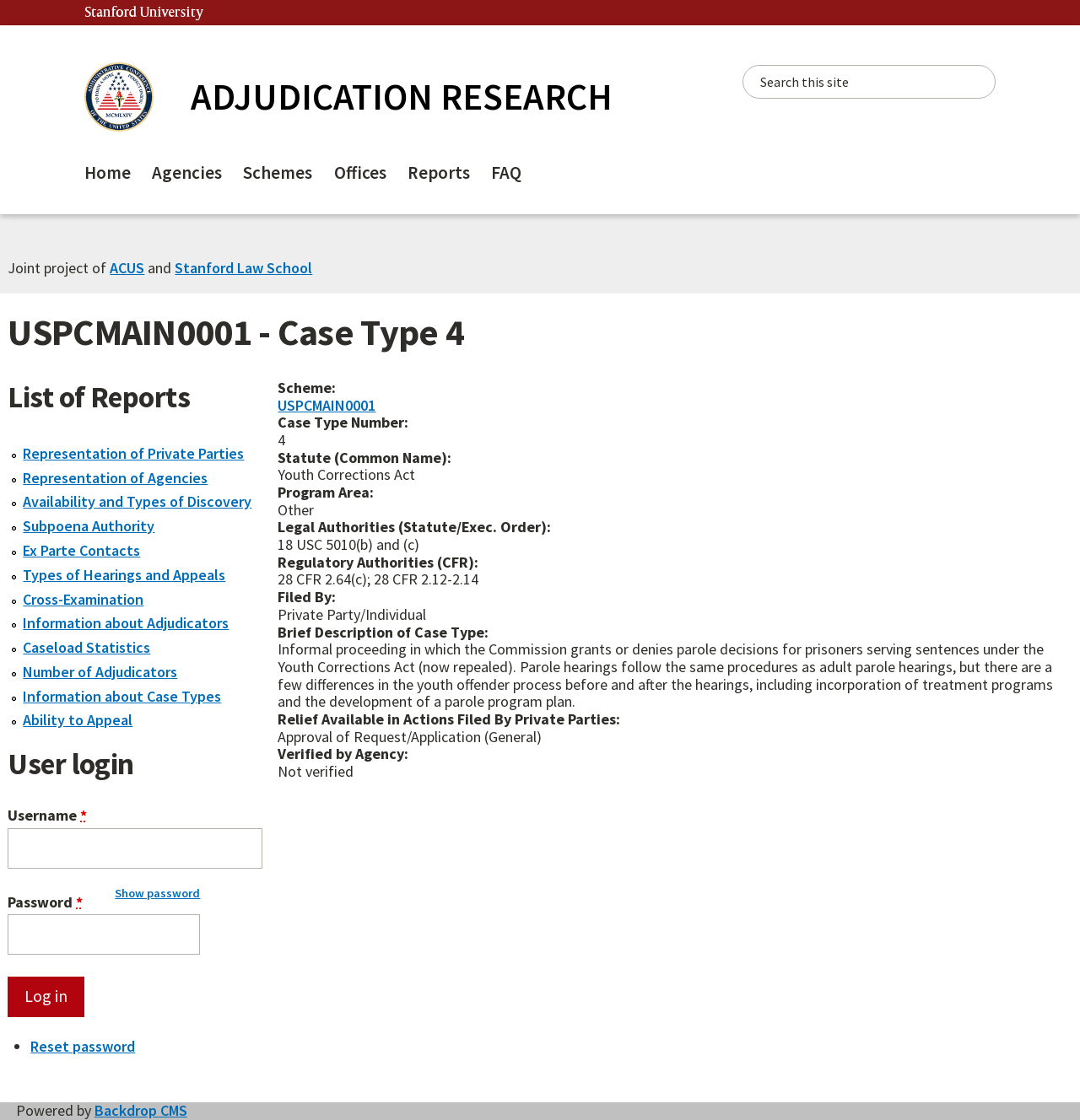Could you identify the text that serves as the heading for this webpage?

USPCMAIN0001 - Case Type 4